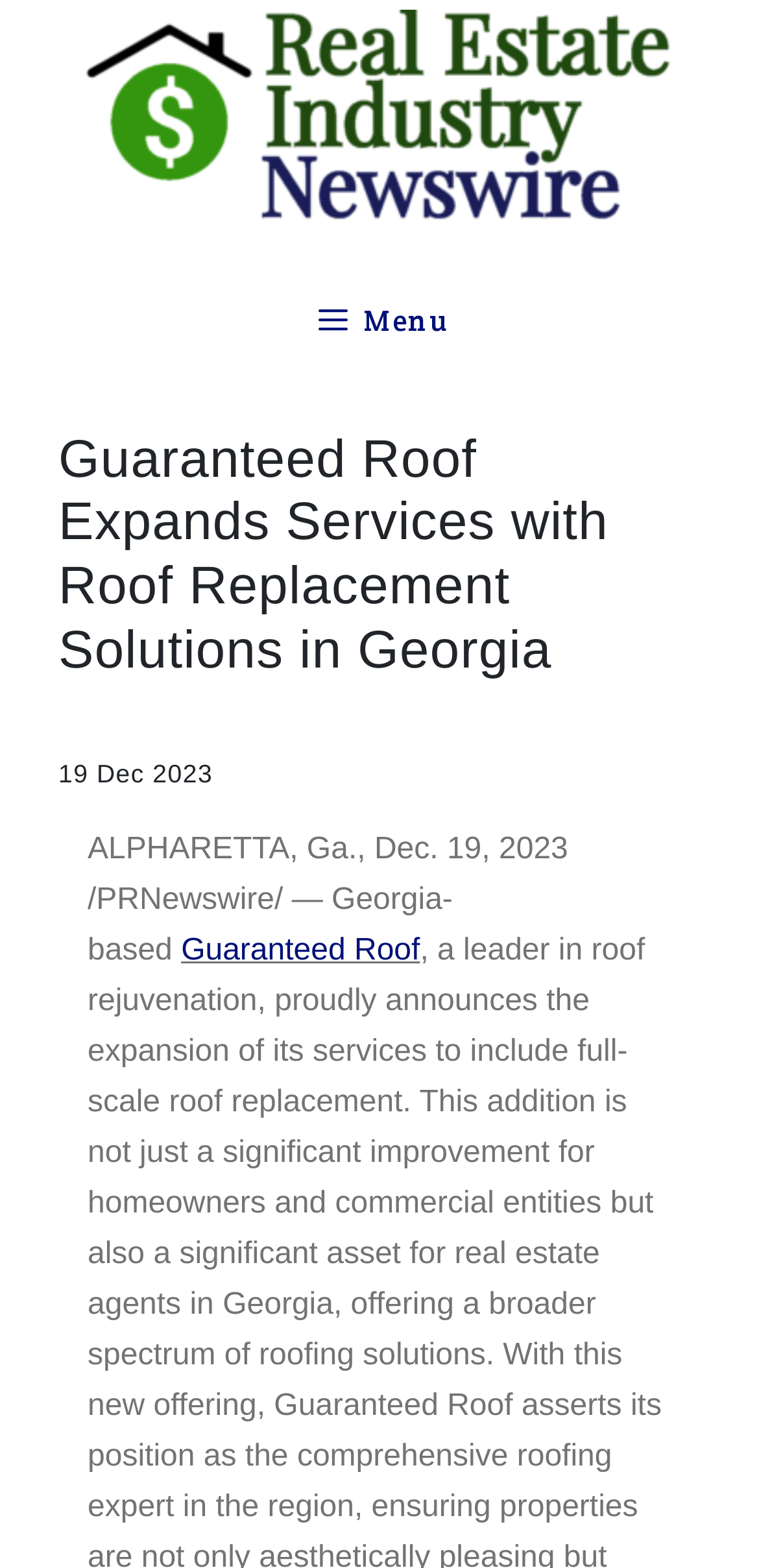What is the new service offered by Guaranteed Roof?
Using the visual information, respond with a single word or phrase.

full-scale roof replacement